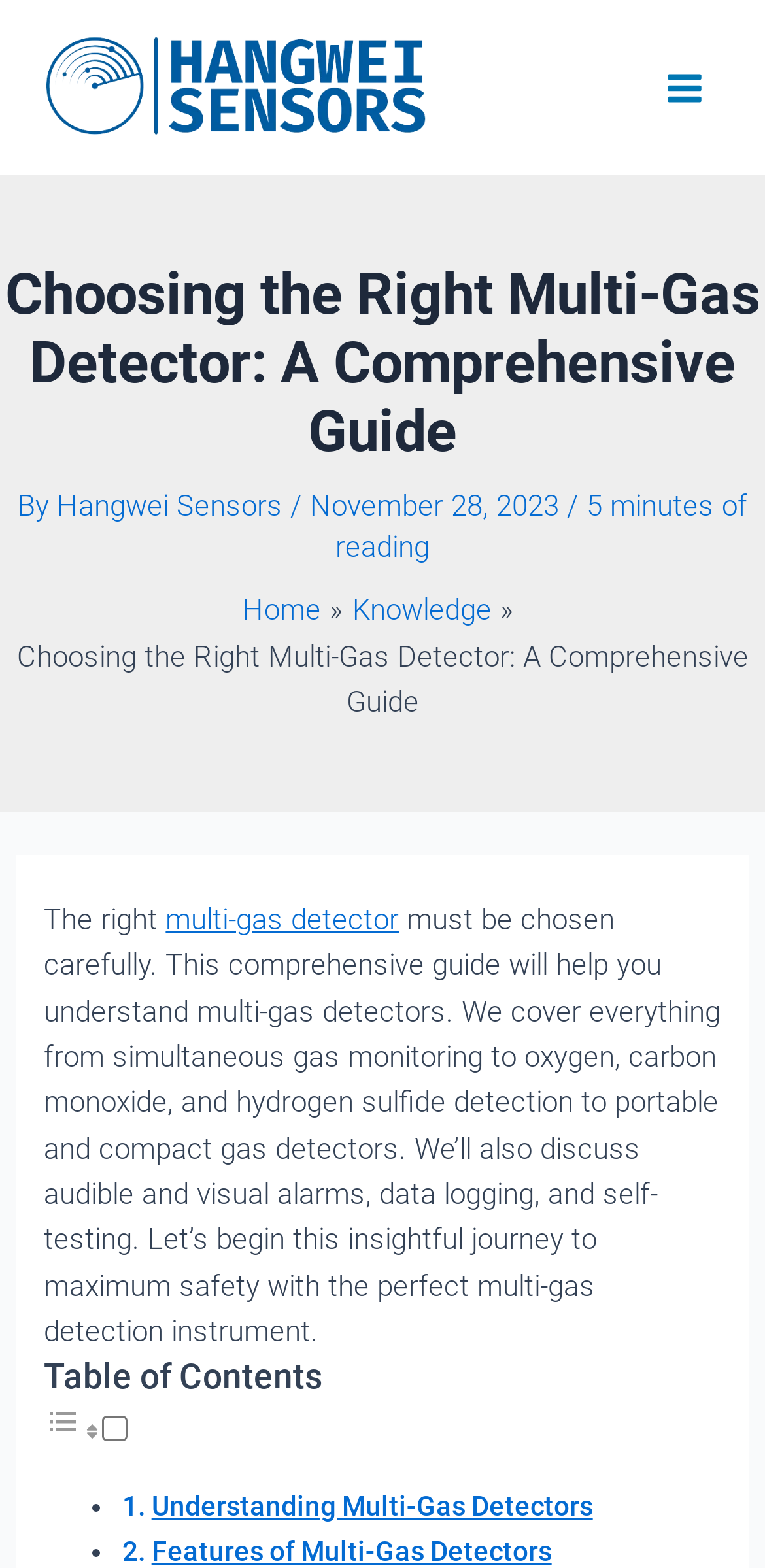Find the bounding box coordinates for the element that must be clicked to complete the instruction: "Navigate to the home page". The coordinates should be four float numbers between 0 and 1, indicated as [left, top, right, bottom].

[0.317, 0.378, 0.42, 0.401]